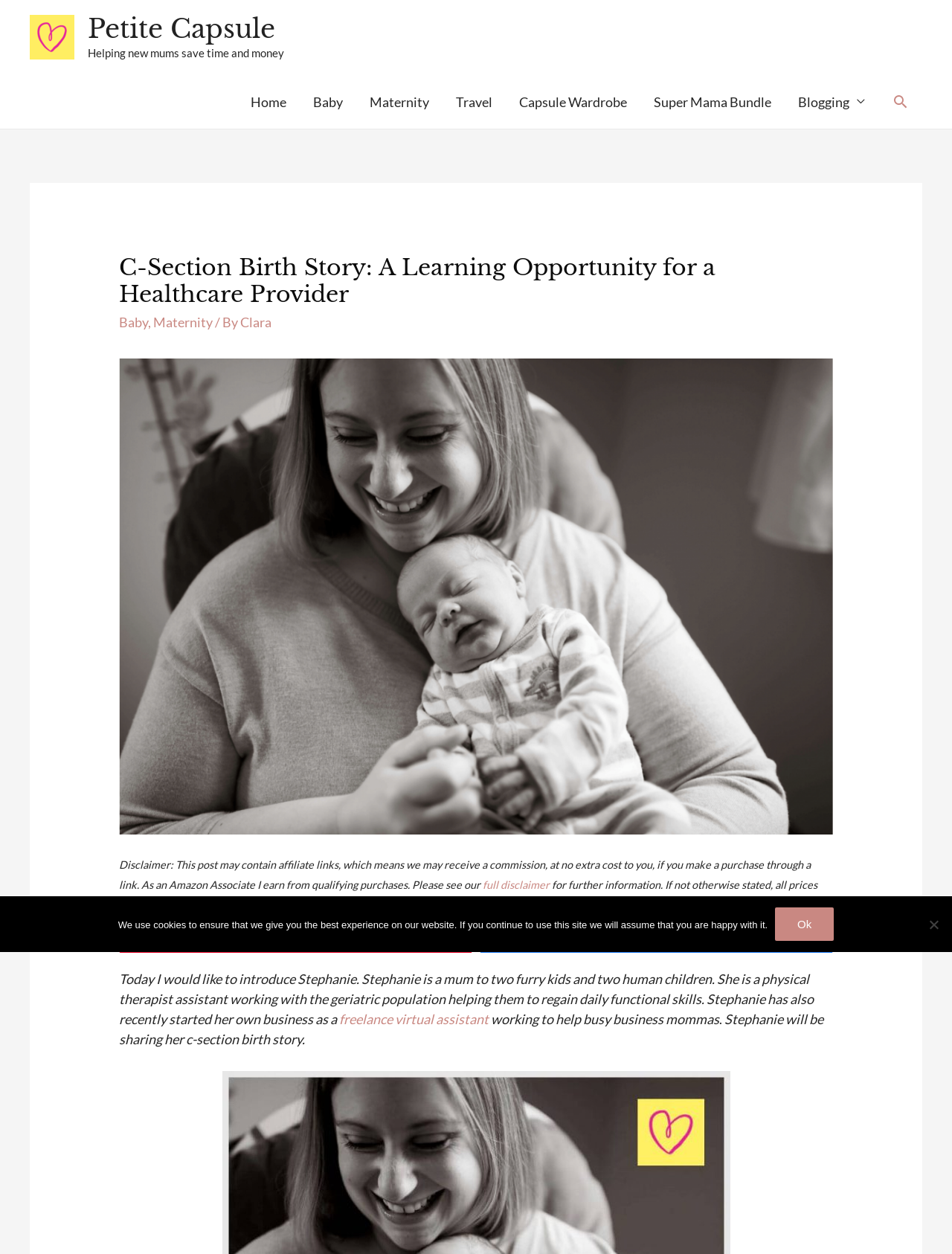What is the topic of the current post? Based on the image, give a response in one word or a short phrase.

C-Section Birth Story